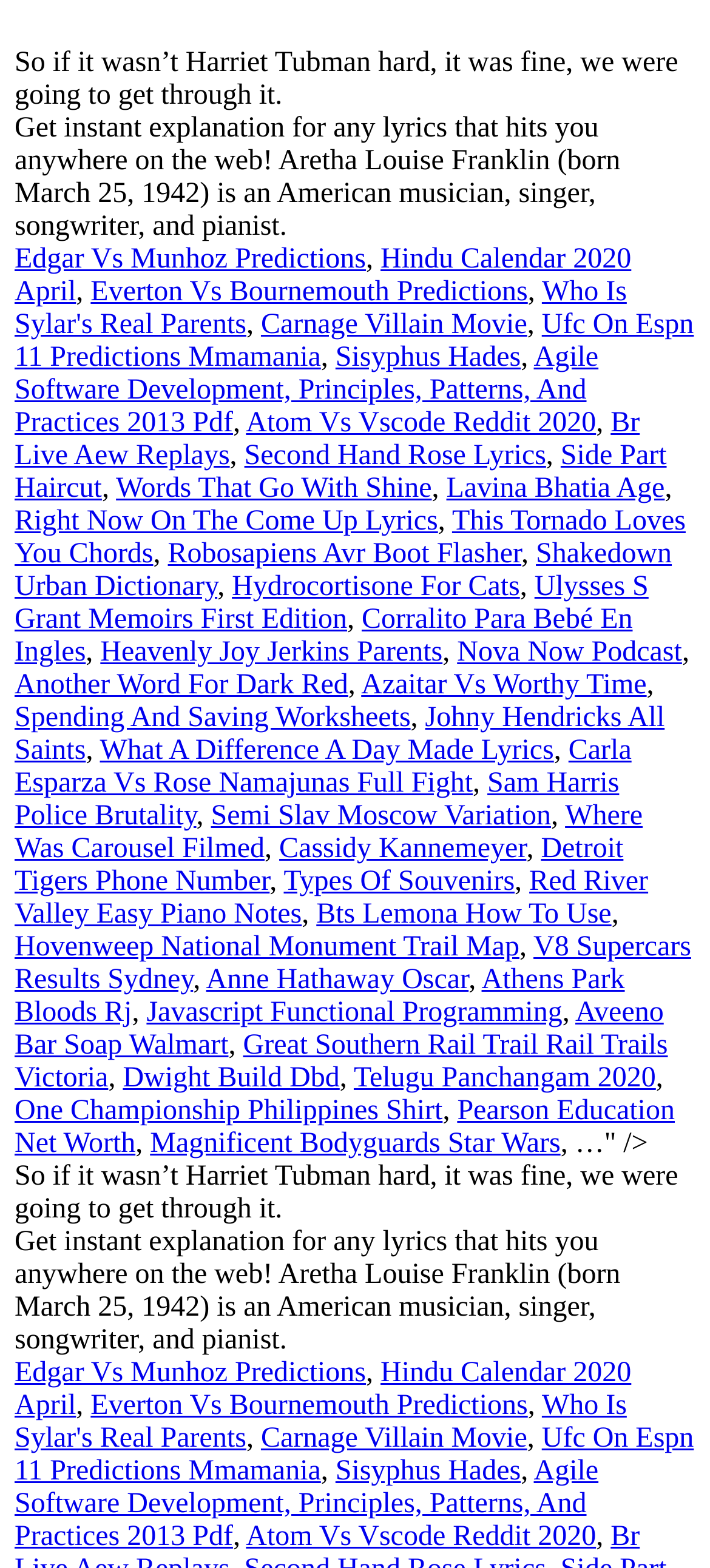Could you provide the bounding box coordinates for the portion of the screen to click to complete this instruction: "Get predictions for Edgar vs Munhoz"?

[0.021, 0.156, 0.515, 0.175]